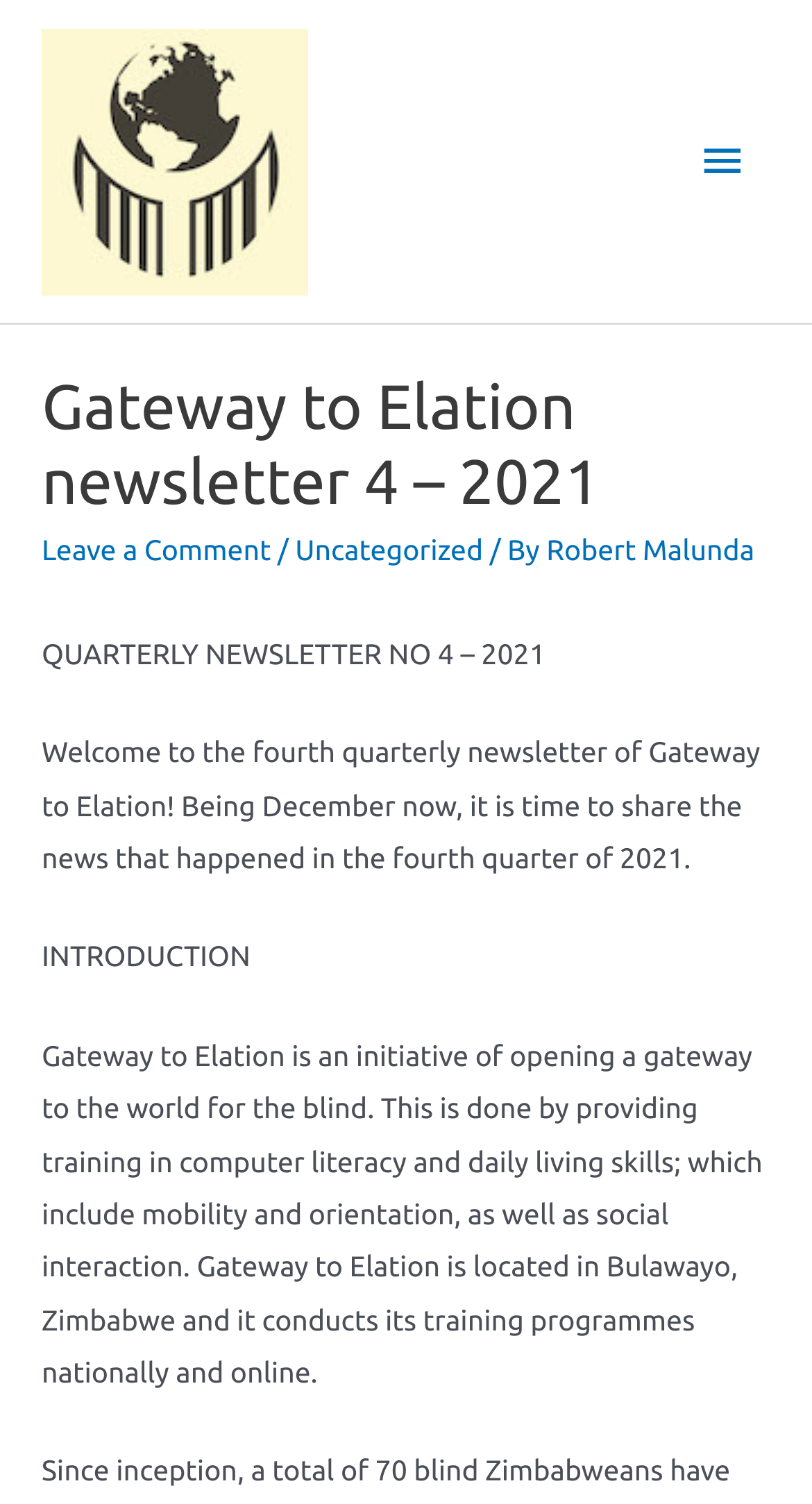What is the purpose of Gateway to Elation?
Using the information presented in the image, please offer a detailed response to the question.

The purpose of Gateway to Elation can be found in the introduction section of the webpage, where it is mentioned that 'Gateway to Elation is an initiative of opening a gateway to the world for the blind.' This suggests that the initiative aims to provide opportunities and resources for the blind.